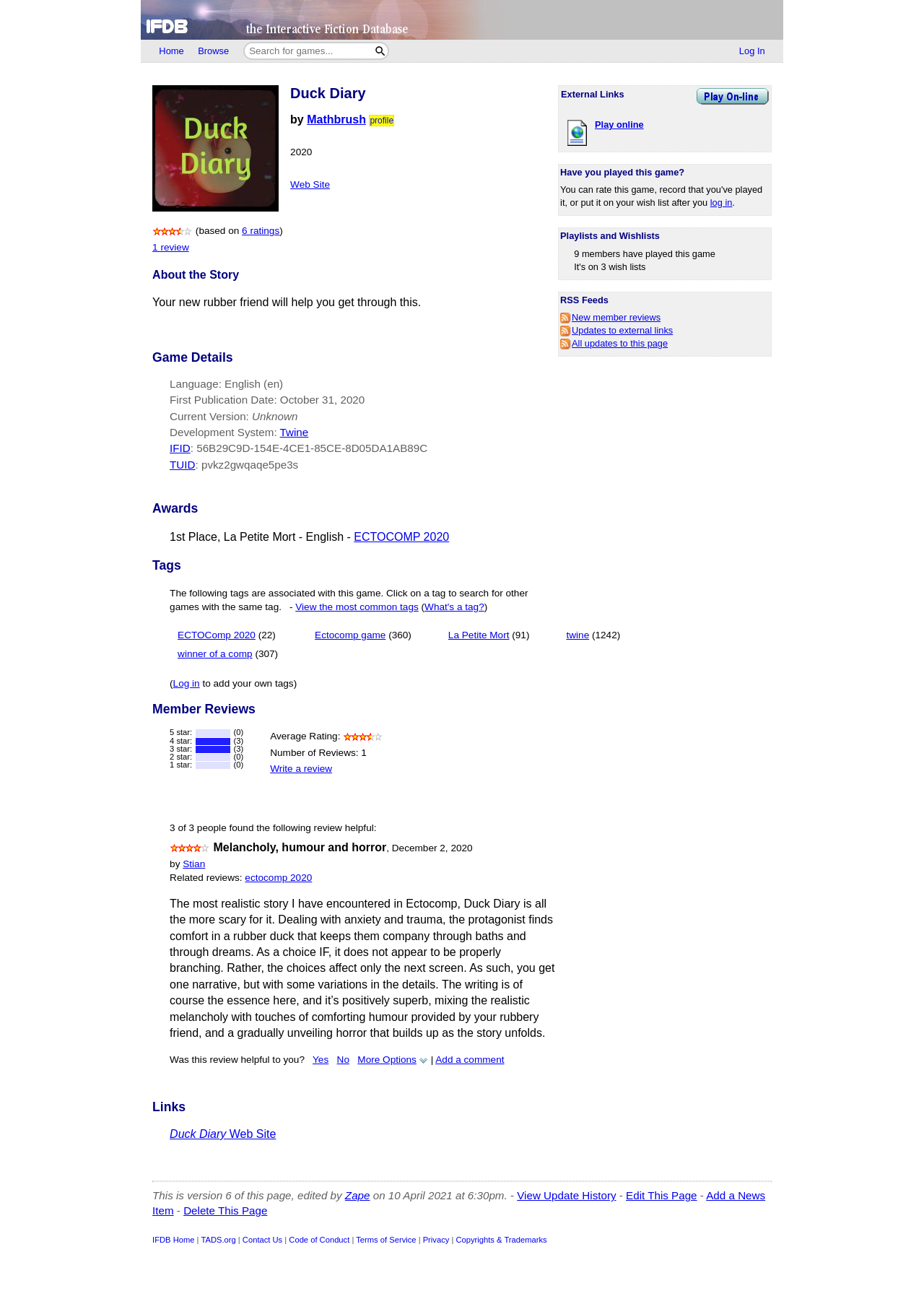Please determine the bounding box coordinates for the element that should be clicked to follow these instructions: "Log in".

[0.792, 0.032, 0.835, 0.047]